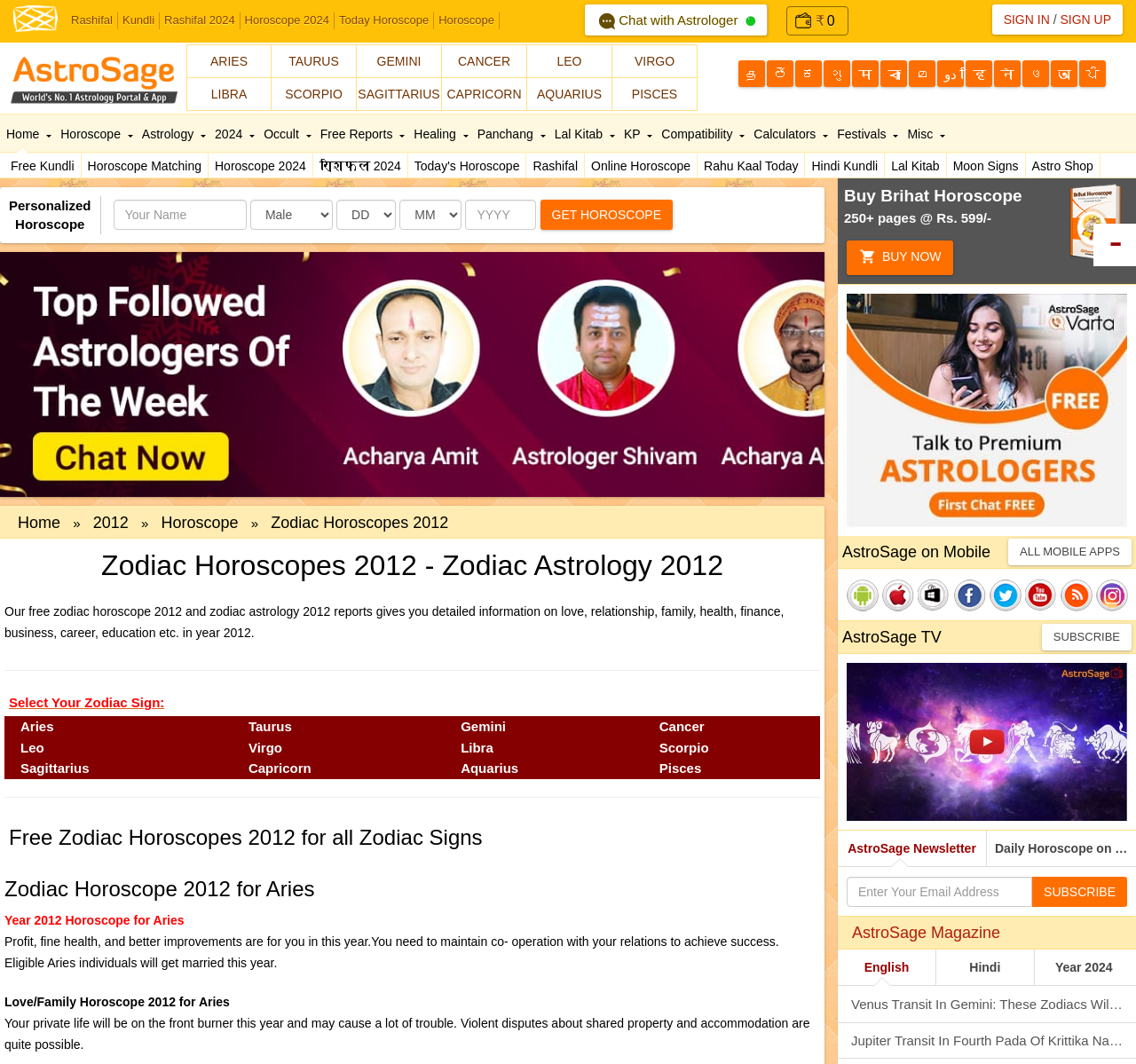Provide a thorough summary of the webpage.

This webpage is about zodiac horoscope and astrology, providing detailed information on various aspects of life such as love, family, health, finance, business, career, and education. 

At the top, there is a navigation menu with links to different sections, including Vedic Astrology, Horoscope, Kundli, Rashifal, and more. Below this menu, there is a prominent section with links to zodiac signs, including Aries, Taurus, Gemini, and others. 

On the left side, there is a column with links to various astrology-related topics, such as Free Kundli, Horoscope Matching, Horoscope 2024, and Rahu Kaal Today. 

In the center of the page, there is a form to input personal details, including name, date, month, and year, to generate a personalized horoscope. Above this form, there is a brief description of the service, stating that it provides personalized horoscope information. 

On the right side, there are links to other languages, including Tamil, Telugu, Kannada, and more. 

At the bottom, there is a footer section with links to various sections of the website, including Home, Free Kundli, Horoscope Matching, and more.